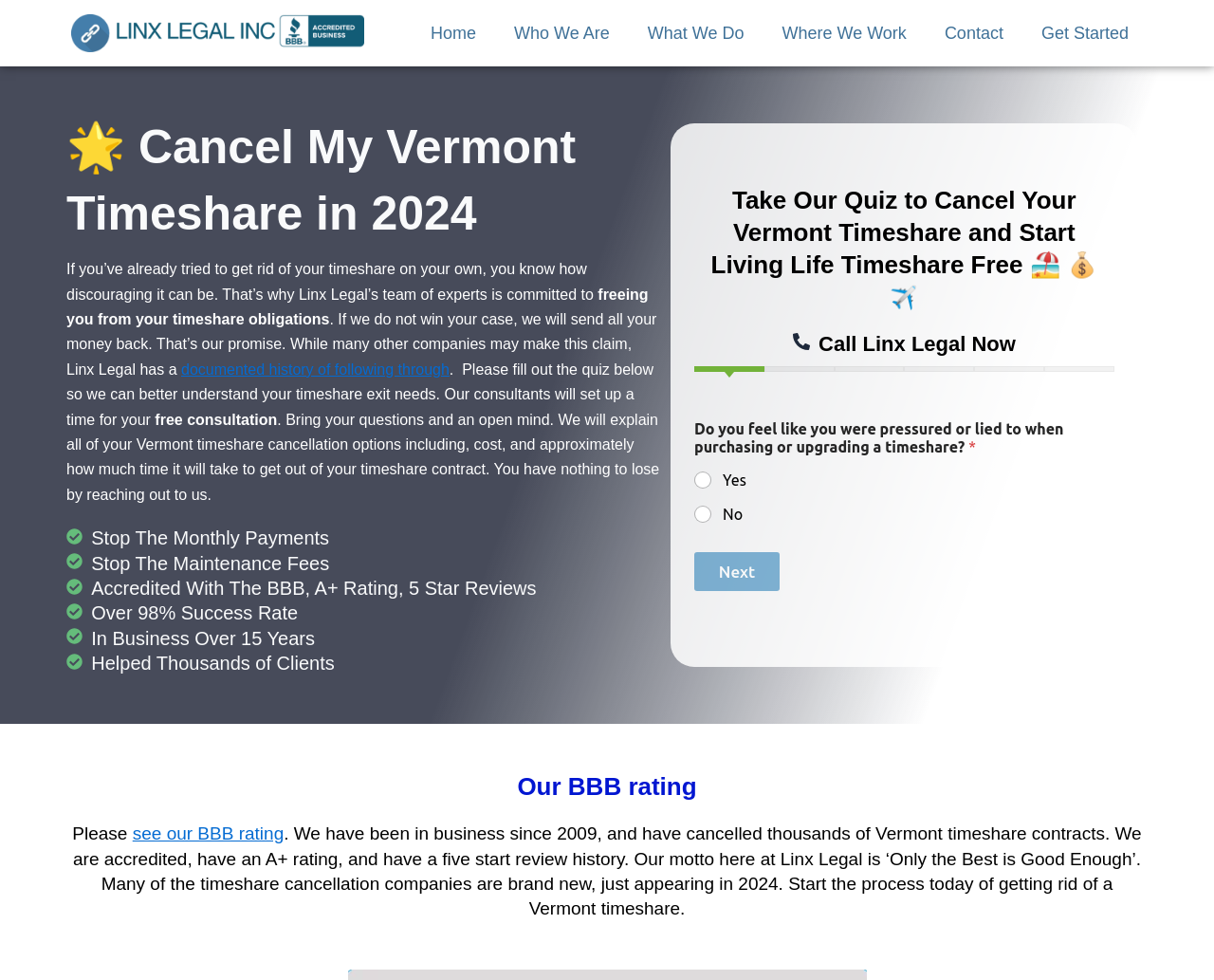Indicate the bounding box coordinates of the element that needs to be clicked to satisfy the following instruction: "Click the 'see our BBB rating' link". The coordinates should be four float numbers between 0 and 1, i.e., [left, top, right, bottom].

[0.109, 0.841, 0.234, 0.861]